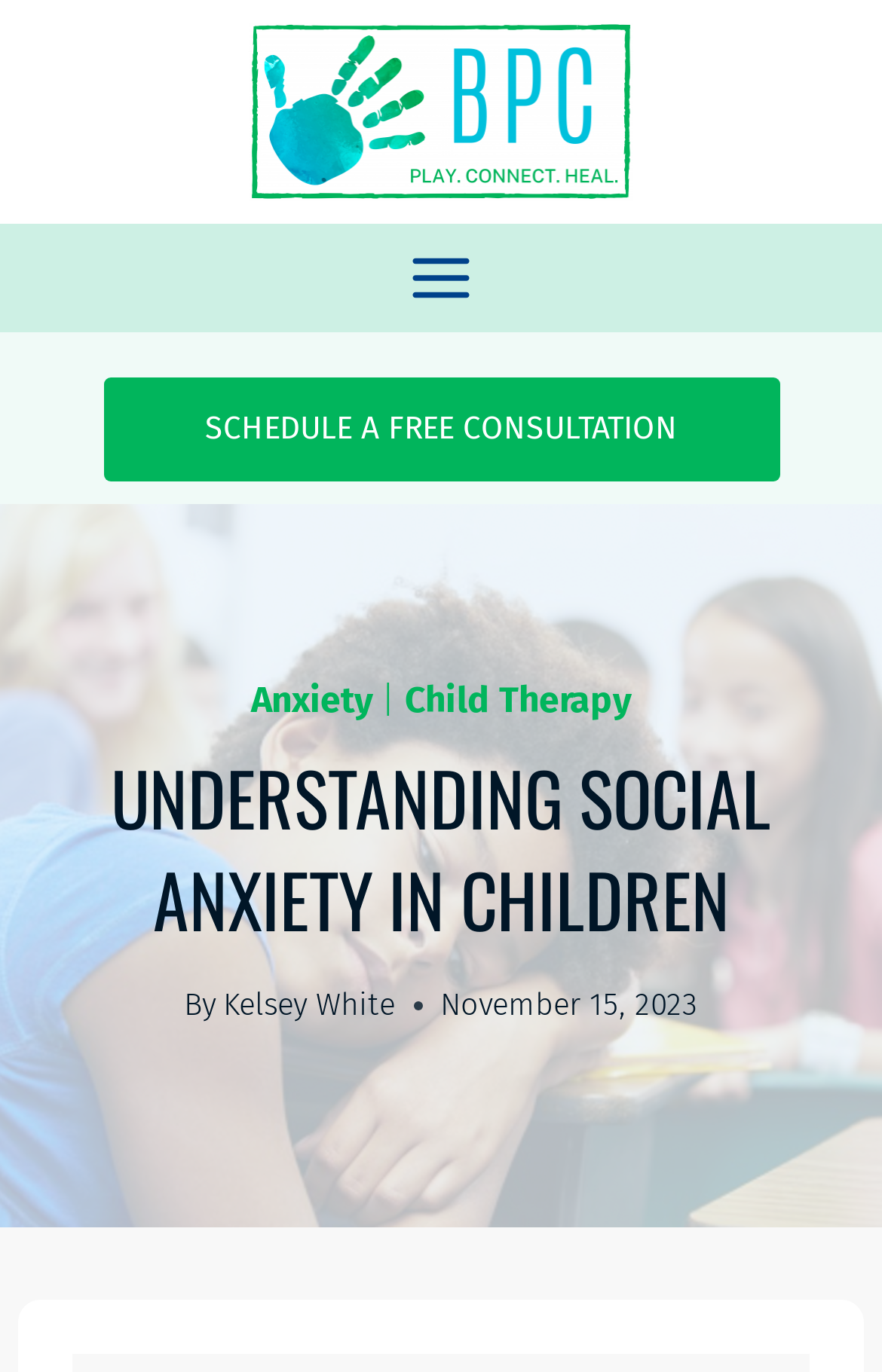Please reply to the following question with a single word or a short phrase:
What is the name of the counseling service?

Brittani Persha Counseling